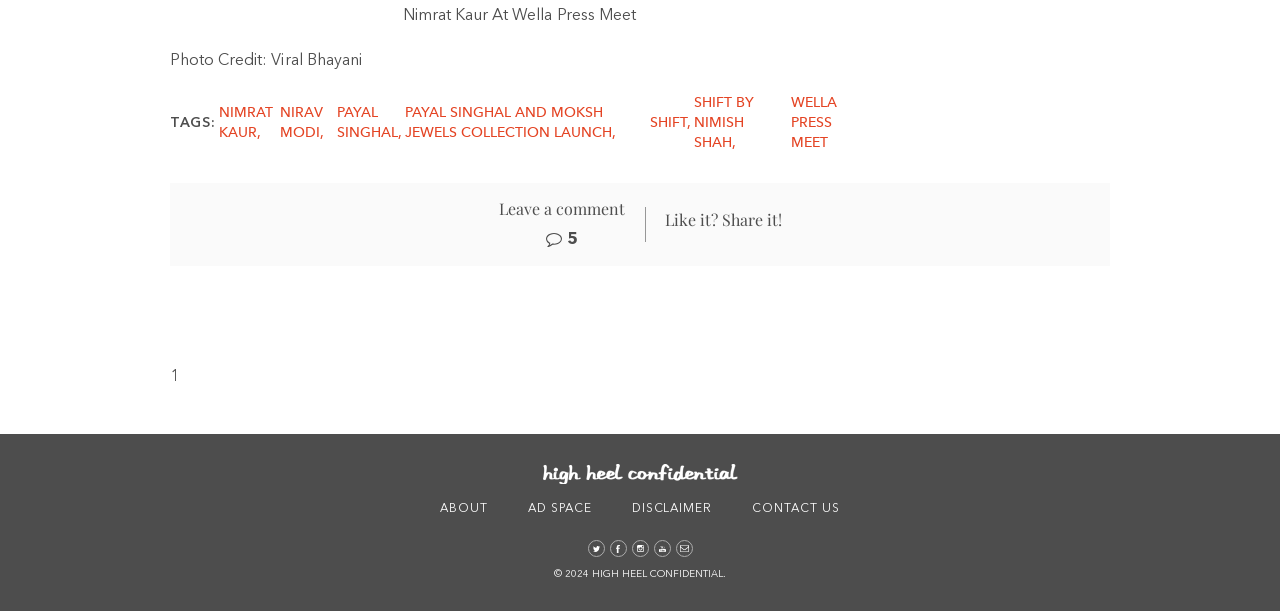Please find the bounding box coordinates of the clickable region needed to complete the following instruction: "Click on the 'WELLA PRESS MEET' link". The bounding box coordinates must consist of four float numbers between 0 and 1, i.e., [left, top, right, bottom].

[0.618, 0.158, 0.654, 0.245]